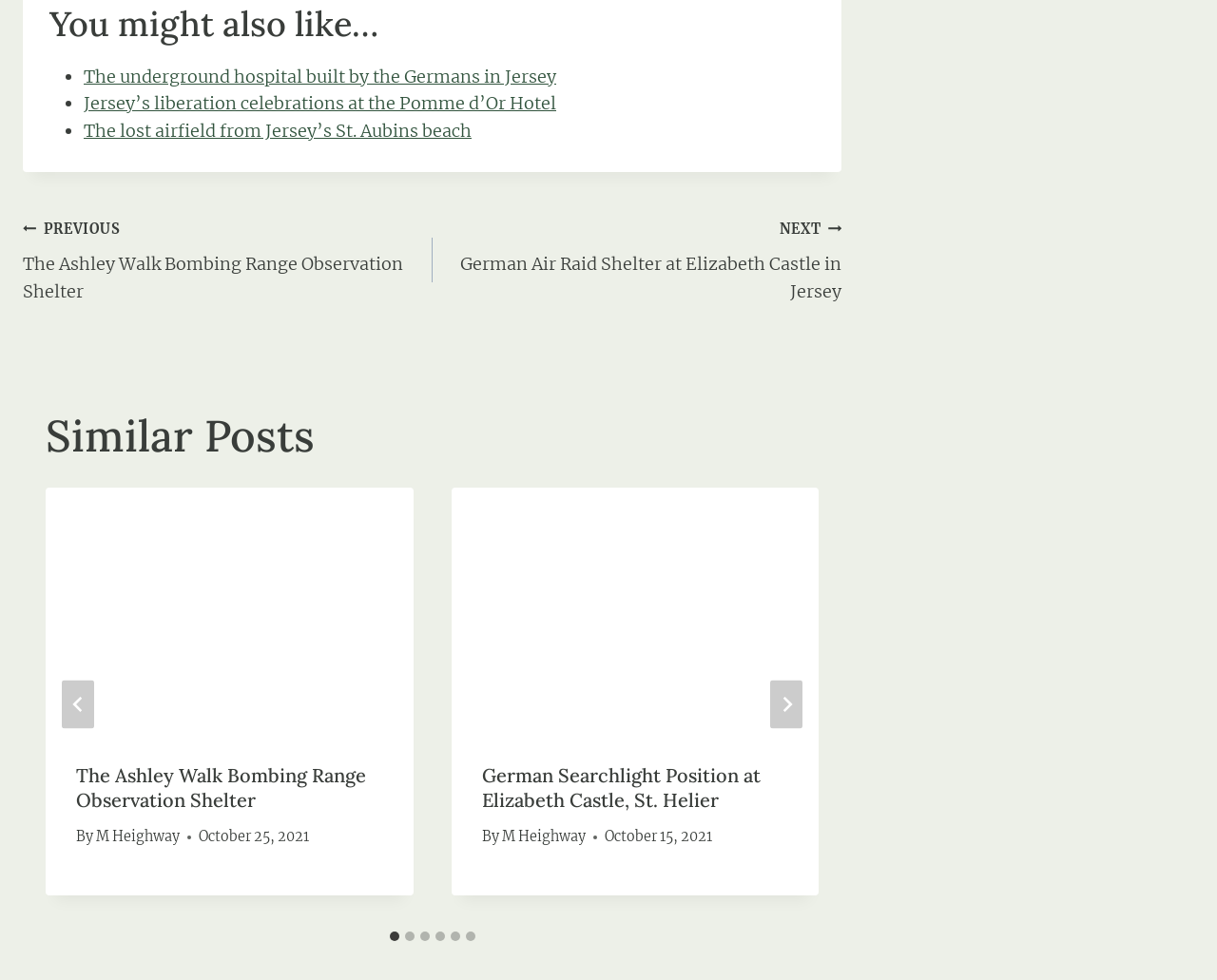Extract the bounding box for the UI element that matches this description: "aria-label="Next"".

[0.633, 0.694, 0.659, 0.743]